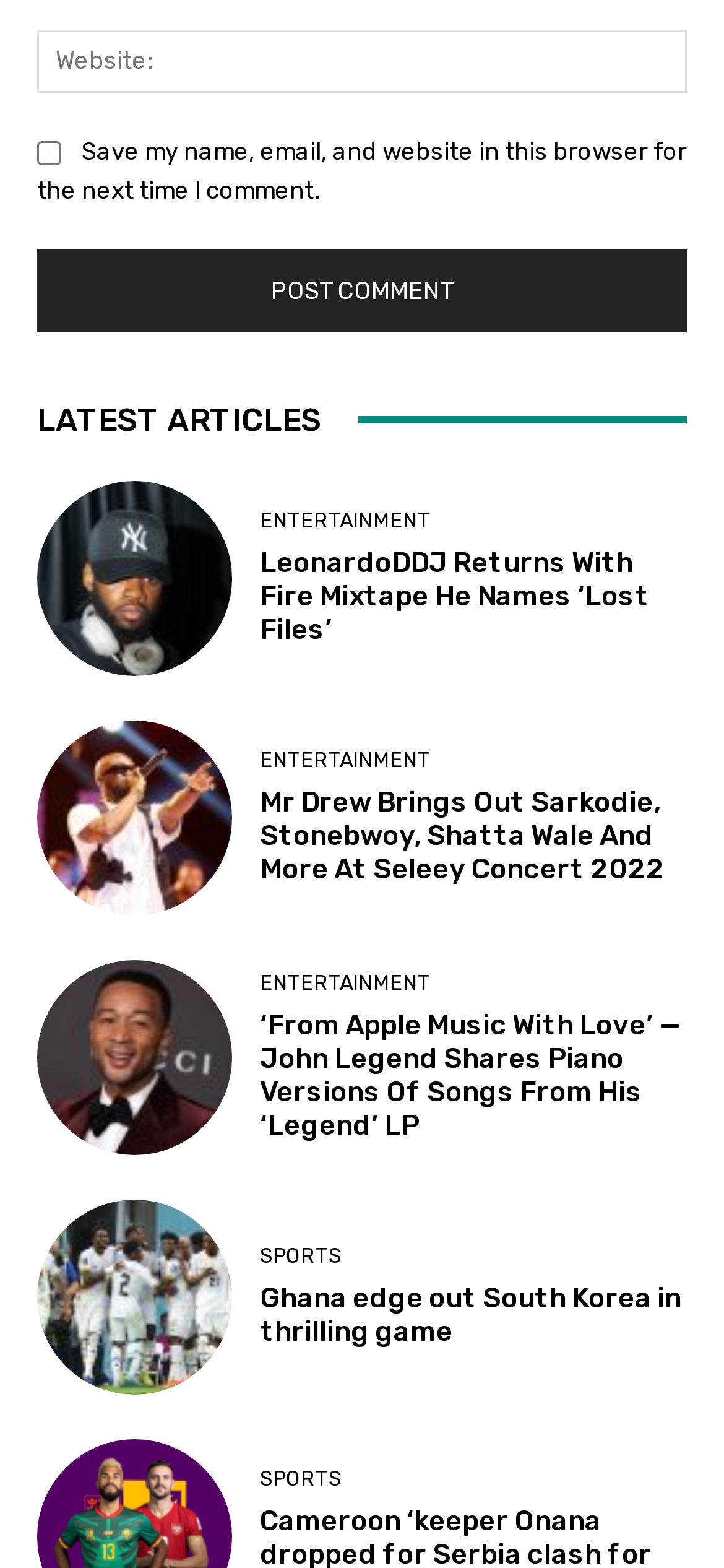Give the bounding box coordinates for the element described as: "Sports".

[0.359, 0.937, 0.472, 0.95]